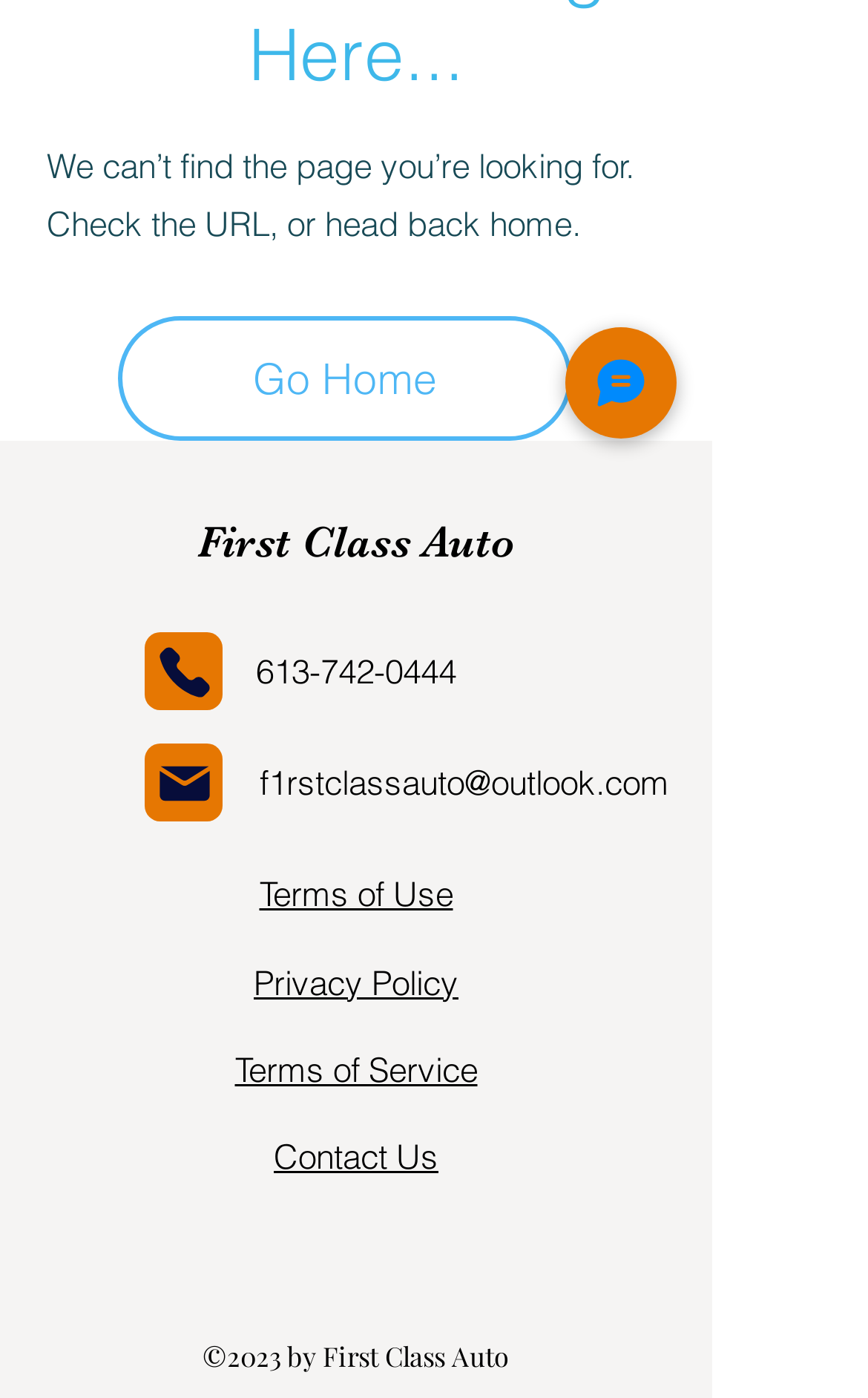Using the webpage screenshot, locate the HTML element that fits the following description and provide its bounding box: "Terms of Use".

[0.299, 0.623, 0.522, 0.655]